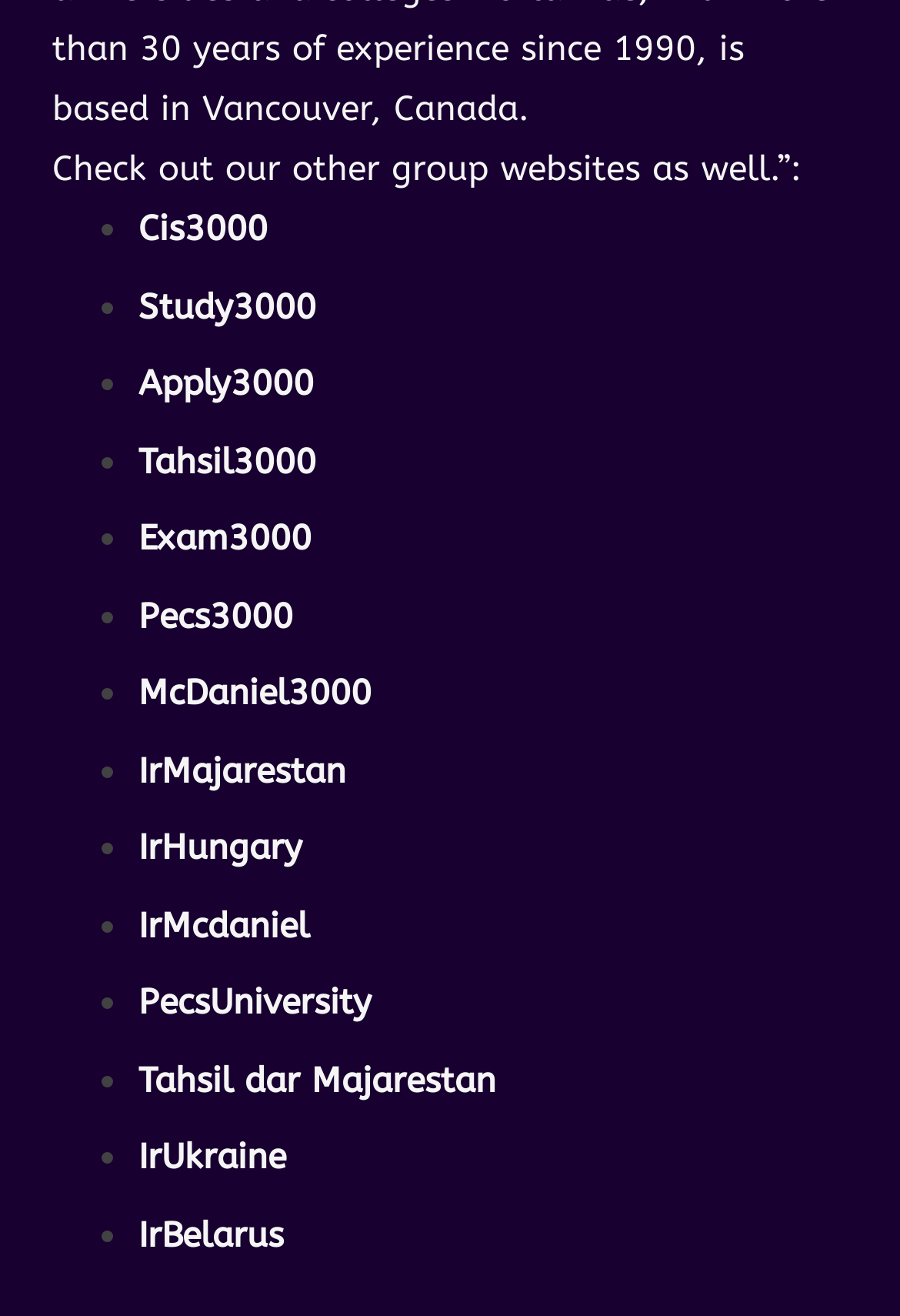Provide the bounding box coordinates of the HTML element this sentence describes: "Tahsil dar Majarestan". The bounding box coordinates consist of four float numbers between 0 and 1, i.e., [left, top, right, bottom].

[0.154, 0.805, 0.551, 0.836]